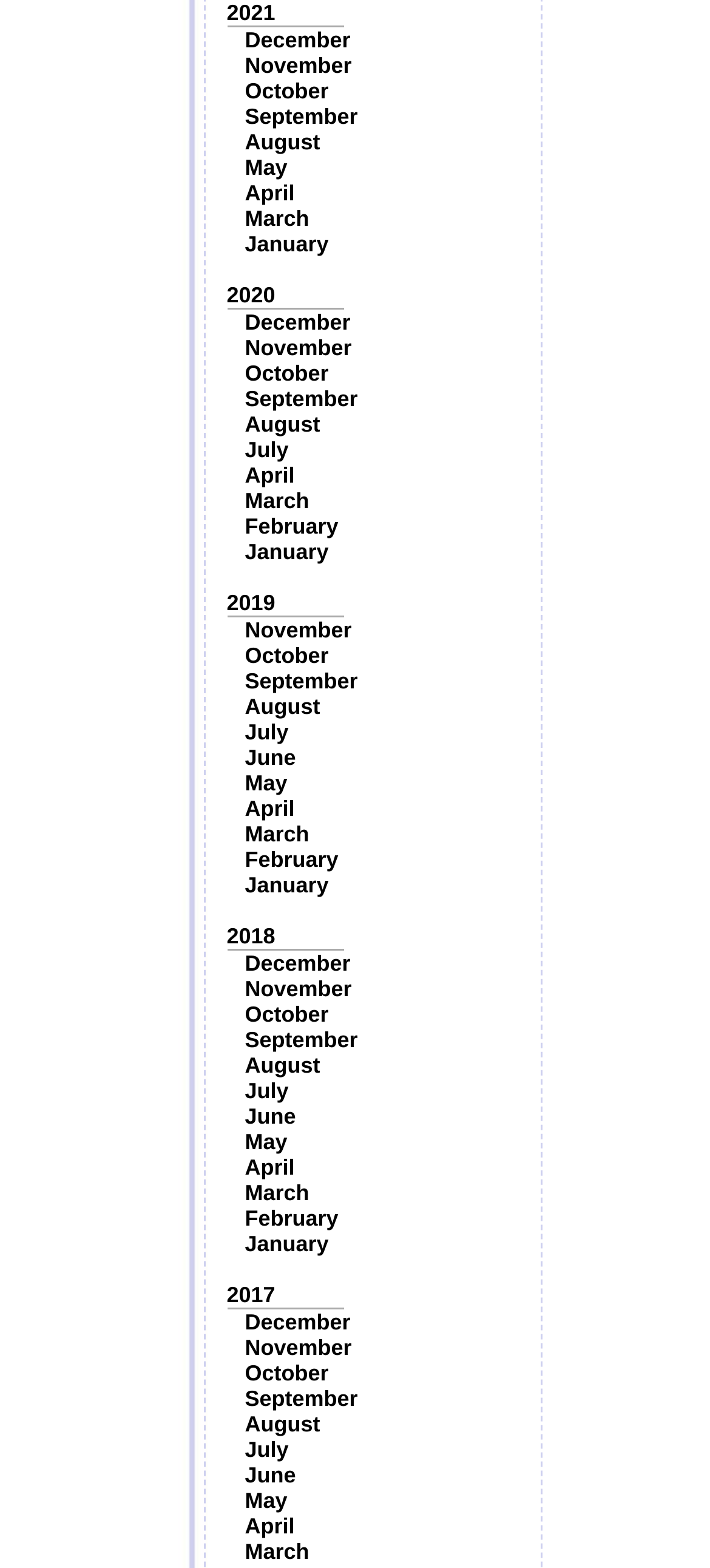Please answer the following question using a single word or phrase: How many years are listed on the webpage?

4